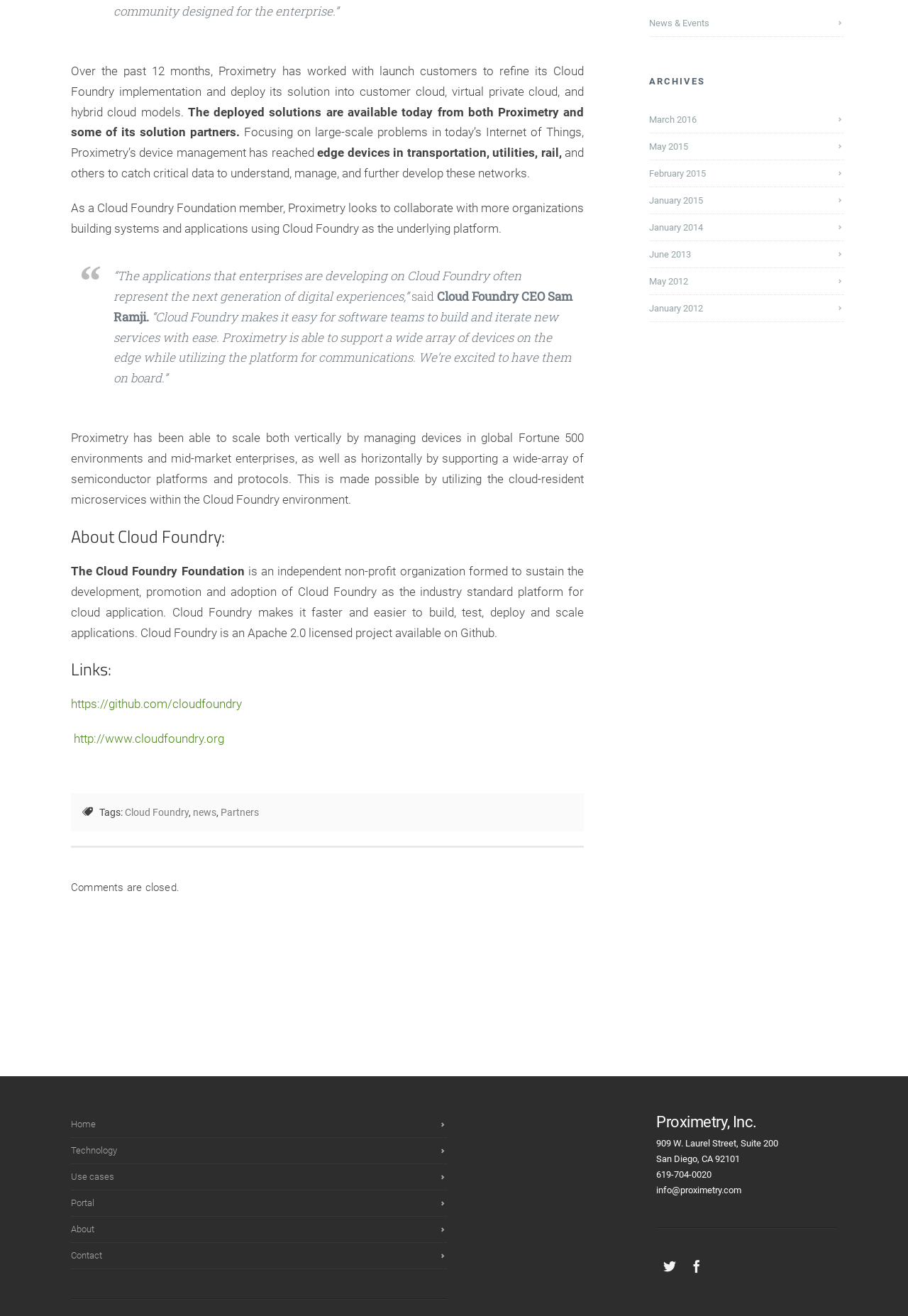Using the description: "news", identify the bounding box of the corresponding UI element in the screenshot.

[0.212, 0.613, 0.238, 0.622]